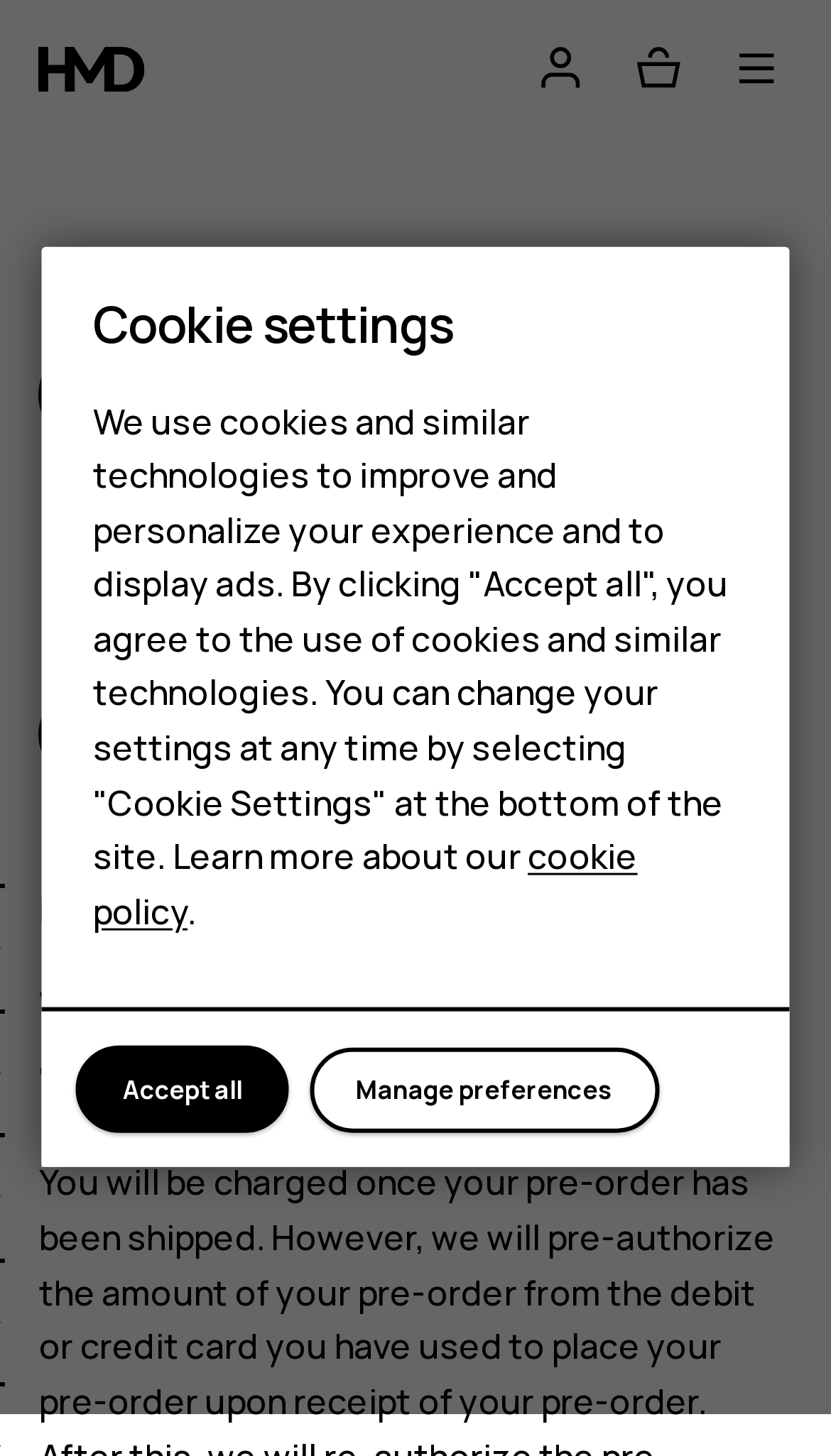Determine the bounding box coordinates of the target area to click to execute the following instruction: "Go to My account."

[0.632, 0.024, 0.715, 0.071]